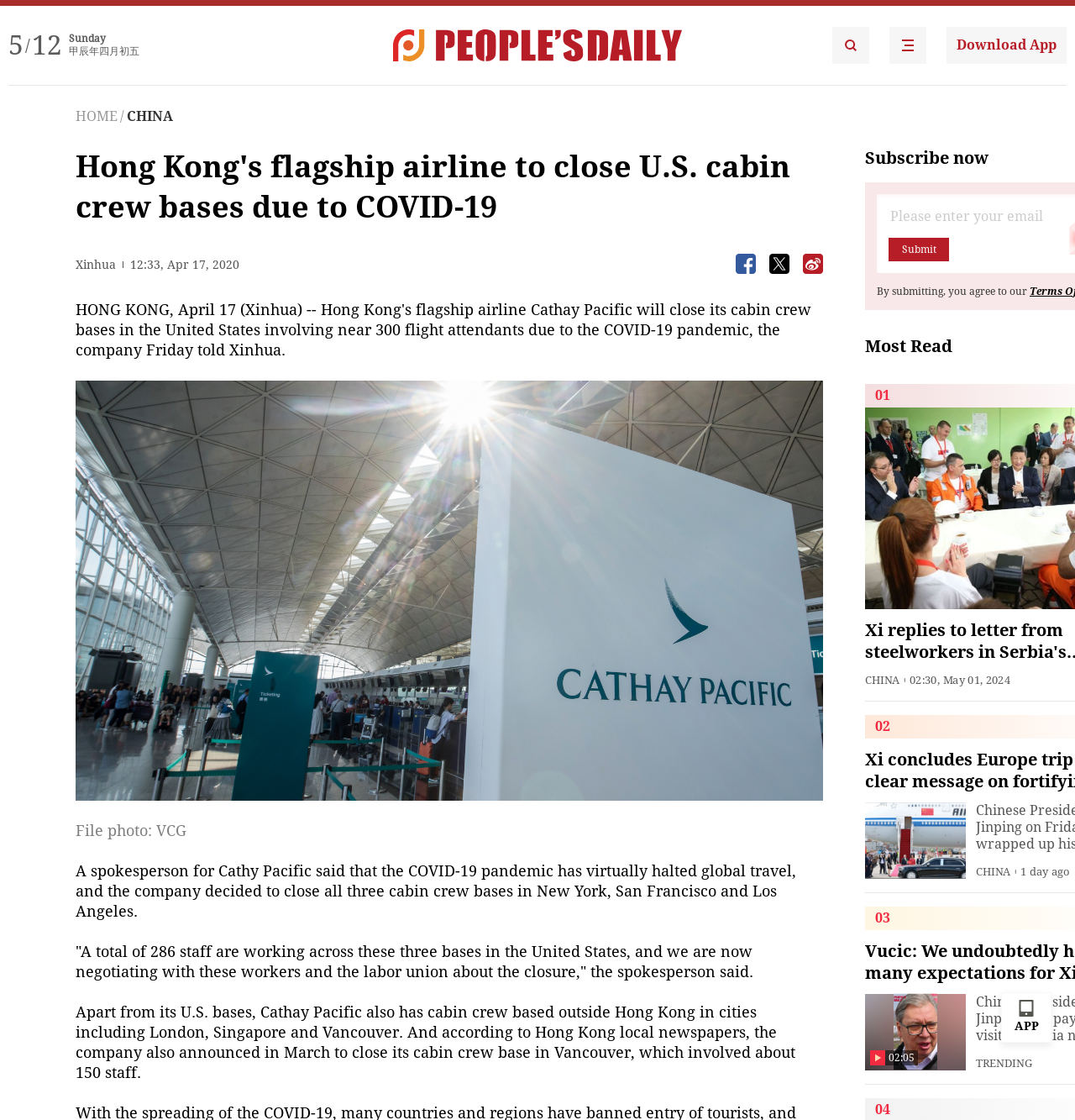Examine the screenshot and answer the question in as much detail as possible: What is the date of the news article?

I found the date of the news article by looking at the text '12:33, Apr 17, 2020' which is located near the top of the webpage, indicating the time and date of the article.